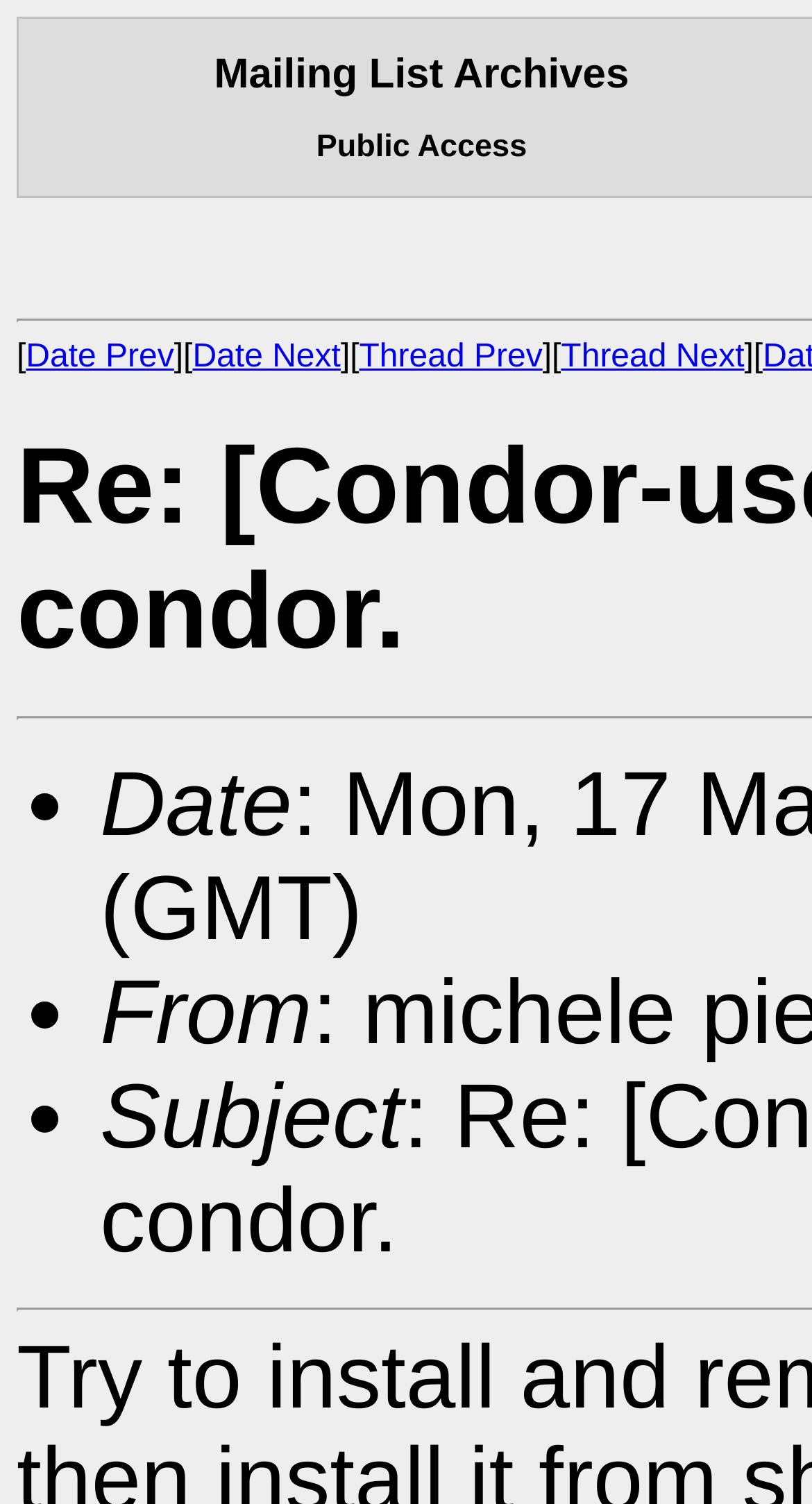Calculate the bounding box coordinates of the UI element given the description: "Thread Prev".

[0.442, 0.226, 0.668, 0.249]